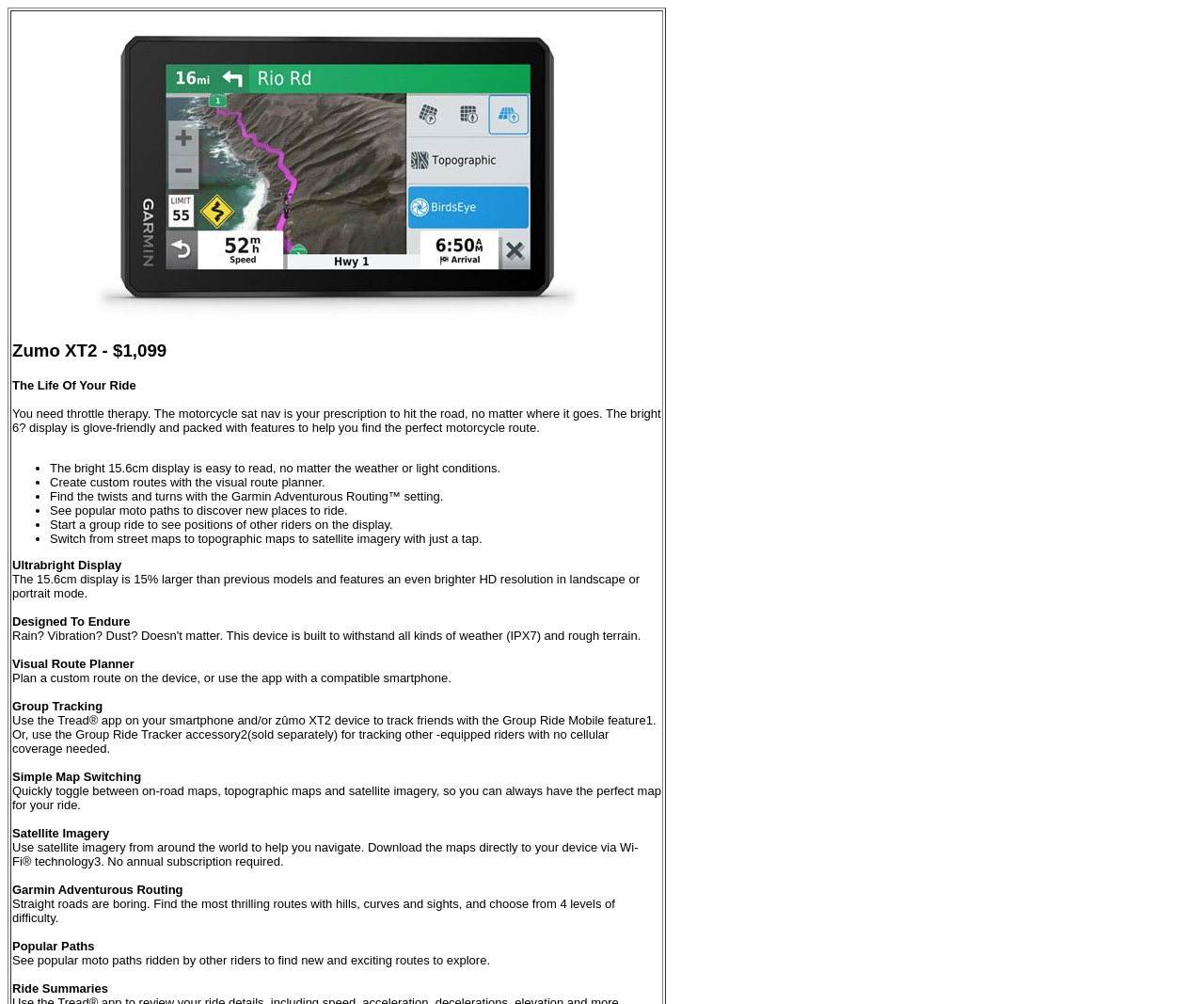Create a full and detailed caption for the entire webpage.

The webpage is about the Zumo XT2 GPS device, a motorcycle sat nav system. At the top, there is a prominent image of the device, accompanied by a heading that displays the product name and price, $1,099. Below the image, there is a brief description of the product, highlighting its features and benefits for motorcyclists.

The page is divided into sections, each focusing on a specific feature of the device. The first section lists the key features of the device, including its bright 6-inch display, custom route planning, and group ride tracking. Each feature is represented by a bullet point, with a brief description below.

The subsequent sections delve deeper into each feature, providing more detailed information and benefits. For example, the "Ultrabright Display" section highlights the device's 15.6cm display, which is 15% larger than previous models and features a high-definition resolution. The "Designed To Endure" section emphasizes the device's durability and ability to withstand various weather conditions.

Other sections include "Visual Route Planner", which allows users to plan custom routes on the device or using a compatible smartphone; "Group Tracking", which enables users to track friends and other riders; "Simple Map Switching", which allows quick toggling between on-road maps, topographic maps, and satellite imagery; and "Satellite Imagery", which provides access to satellite imagery from around the world.

The page also highlights the "Garmin Adventurous Routing" feature, which finds the most thrilling routes with hills, curves, and sights, and offers four levels of difficulty. Additionally, there is a section on "Popular Paths", which displays popular moto paths ridden by other riders, allowing users to discover new and exciting routes to explore.

Overall, the webpage provides a comprehensive overview of the Zumo XT2 GPS device, its features, and benefits, making it an informative resource for potential buyers.